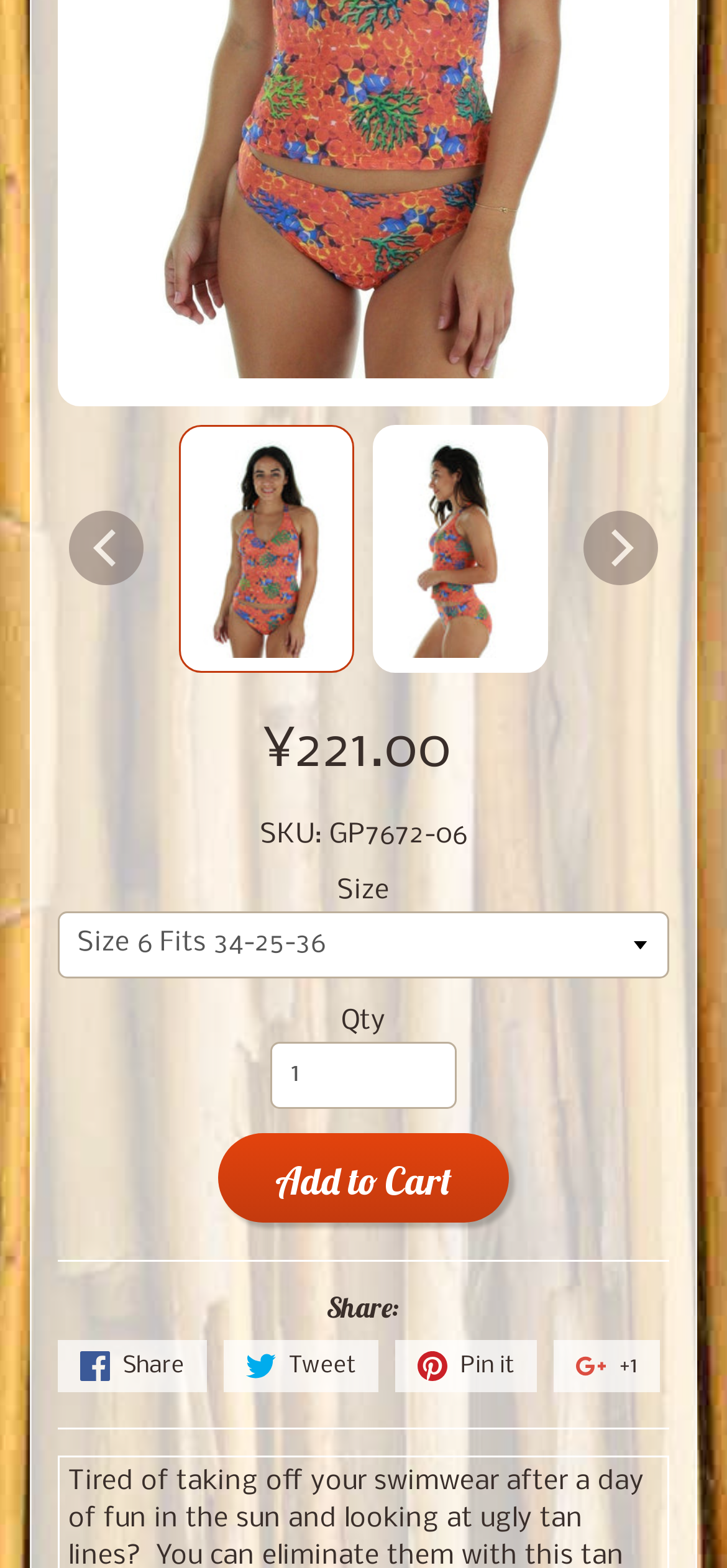What is the price of the bikini bottom?
Please provide a single word or phrase as the answer based on the screenshot.

¥221.00